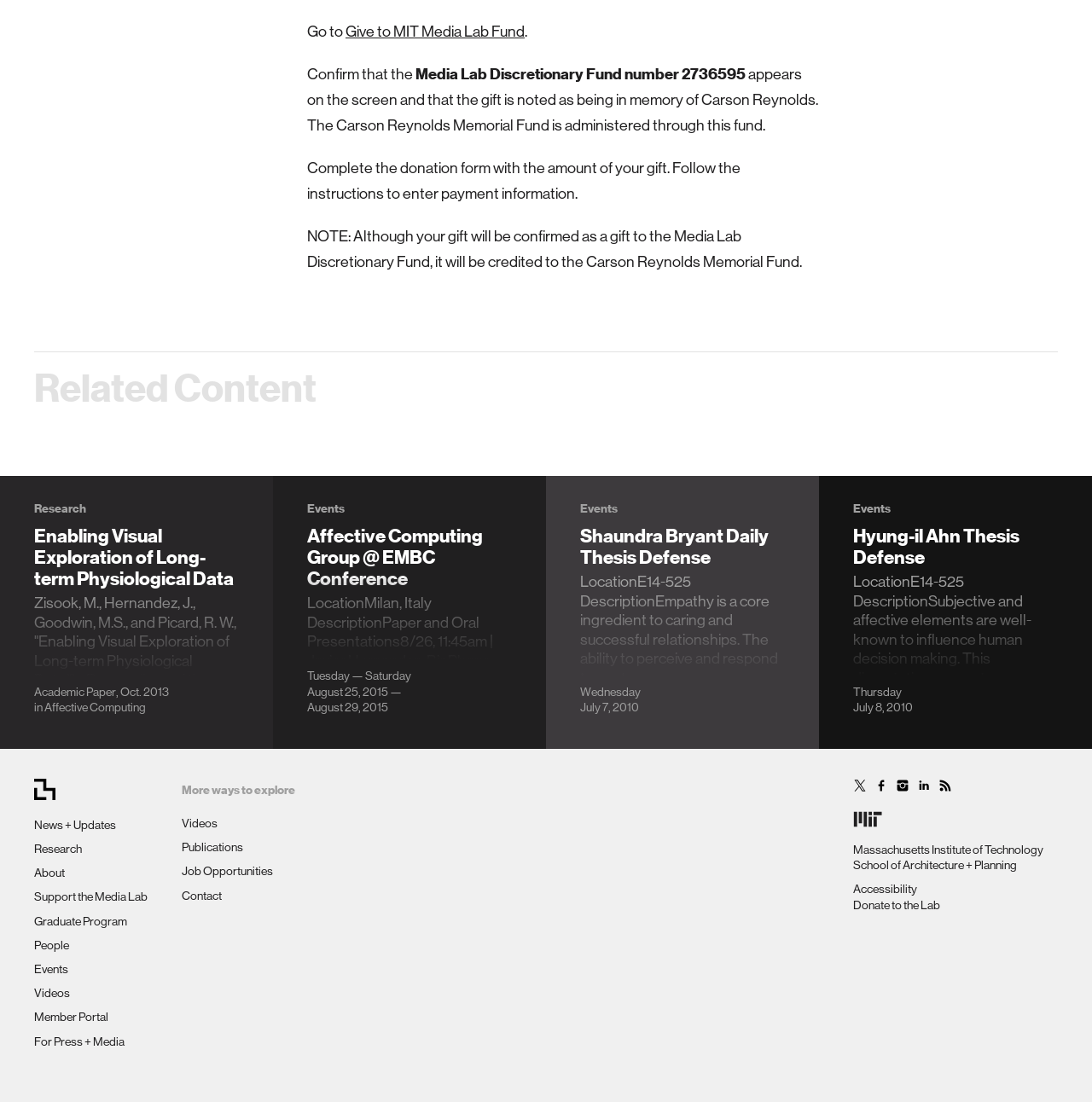Please indicate the bounding box coordinates for the clickable area to complete the following task: "Click on NEWS". The coordinates should be specified as four float numbers between 0 and 1, i.e., [left, top, right, bottom].

None